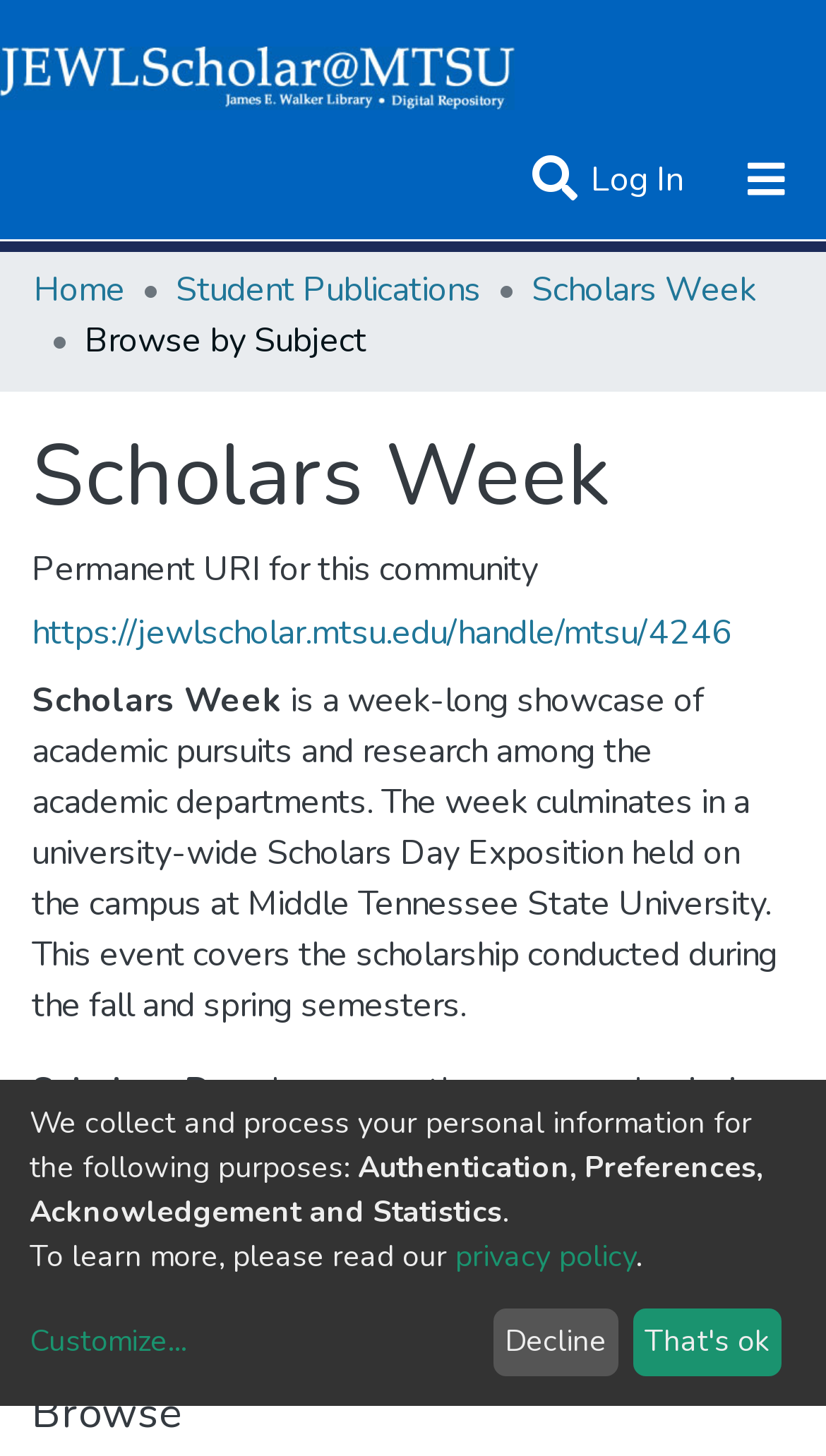What is the relationship between Scholars Week and Scholars Day Exposition?
Please interpret the details in the image and answer the question thoroughly.

According to the webpage, Scholars Week is a week-long event that culminates in a university-wide Scholars Day Exposition held on the campus at Middle Tennessee State University, which suggests that Scholars Day Exposition is the final event of Scholars Week.